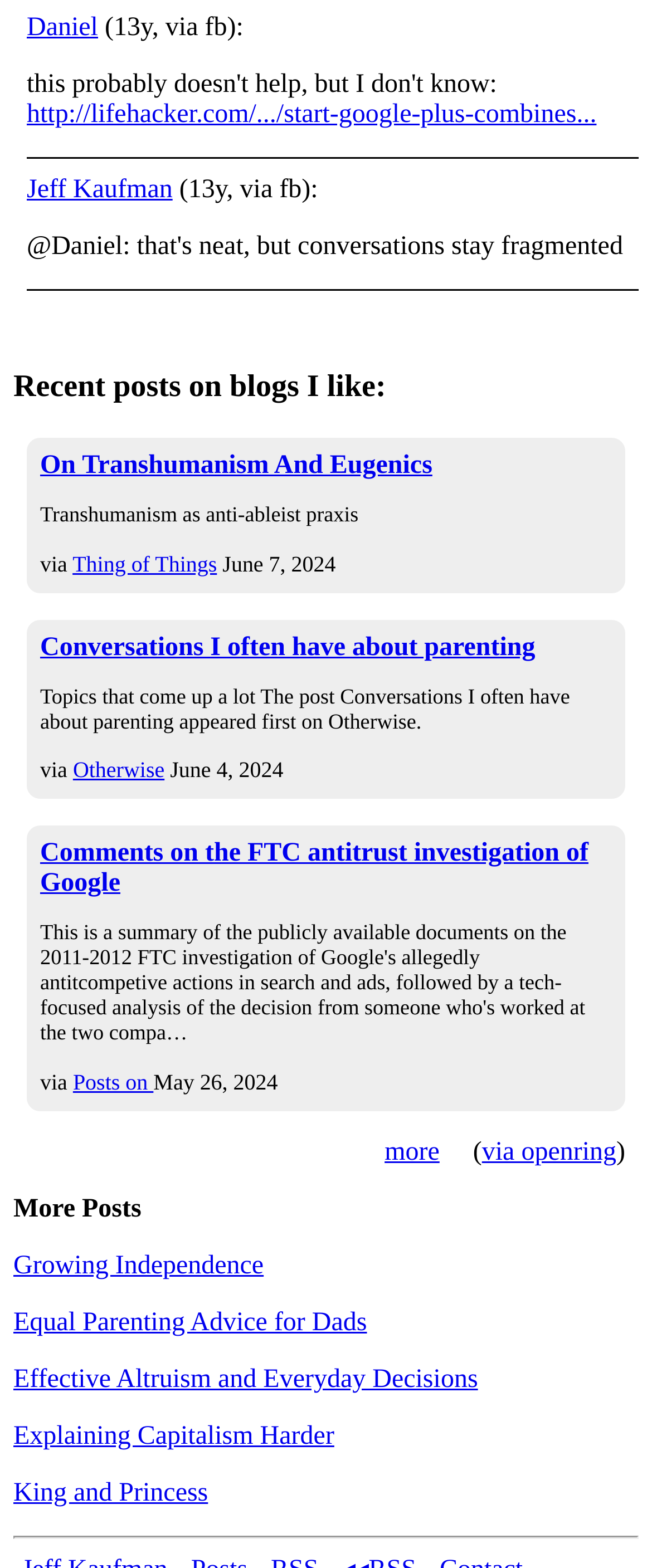Identify the bounding box coordinates of the area you need to click to perform the following instruction: "Visit the blog 'Thing of Things'".

[0.111, 0.351, 0.333, 0.367]